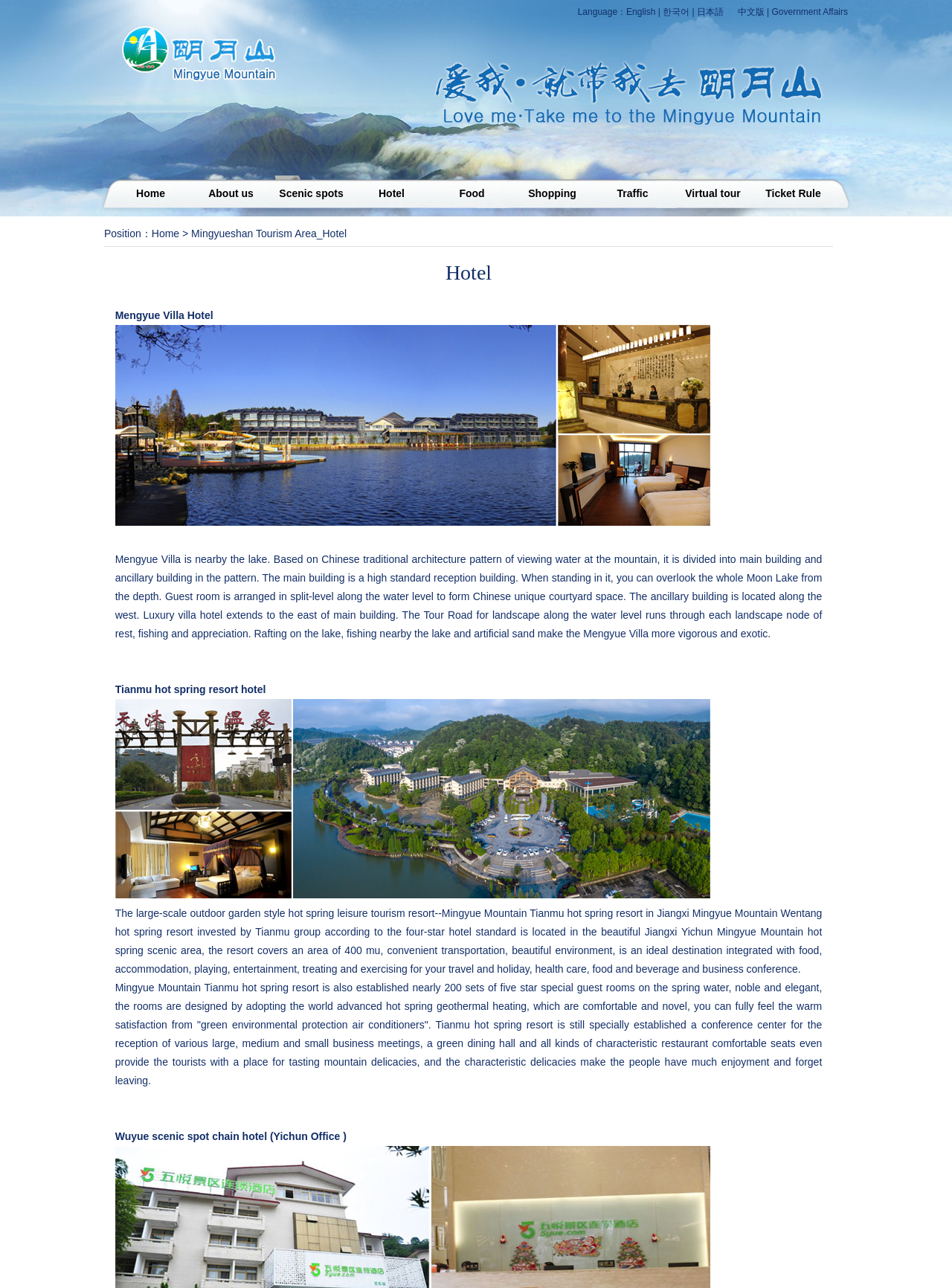Please identify the bounding box coordinates of the clickable area that will allow you to execute the instruction: "Switch to English language".

[0.658, 0.005, 0.689, 0.013]